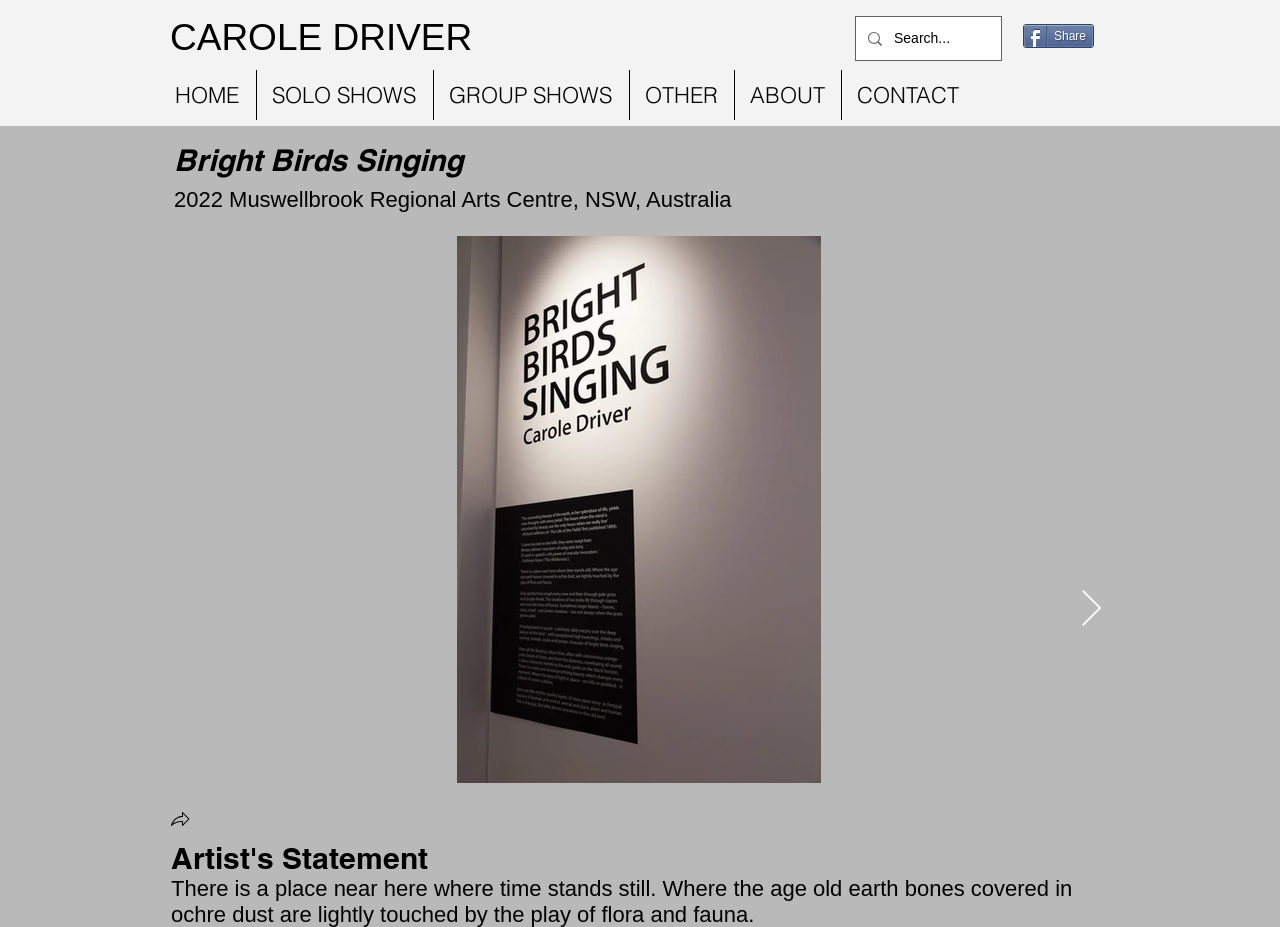What is the theme of the exhibition?
Please give a detailed and elaborate answer to the question based on the image.

The theme of the exhibition can be inferred from the StaticText element 'There is a place near here where time stands still. Where the age old earth bones covered in ochre dust are lightly touched by the play of flora and fauna.' which suggests that the exhibition is related to nature and the environment.